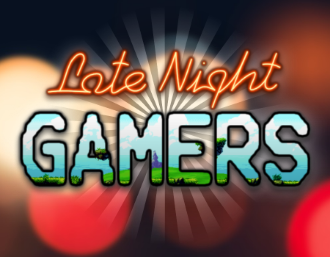Summarize the image with a detailed description that highlights all prominent details.

The image prominently displays the title "Late Night Gamers," designed in a vibrant and playful style that evokes a sense of nostalgia associated with retro video games. The word "Late Night" is written in a glowing, neon-like font, suggesting excitement and energy, while "GAMERS" features a pixelated, block-style font filled with green landscapes, reminiscent of 8-bit graphics. The backdrop consists of a soft-focus burst of light and colors, enhancing the lively atmosphere and creating a cozy, inviting ambiance ideal for a gaming community that thrives during the late hours. This imagery effectively represents the essence of a group or event centered around gaming and late-night fun.